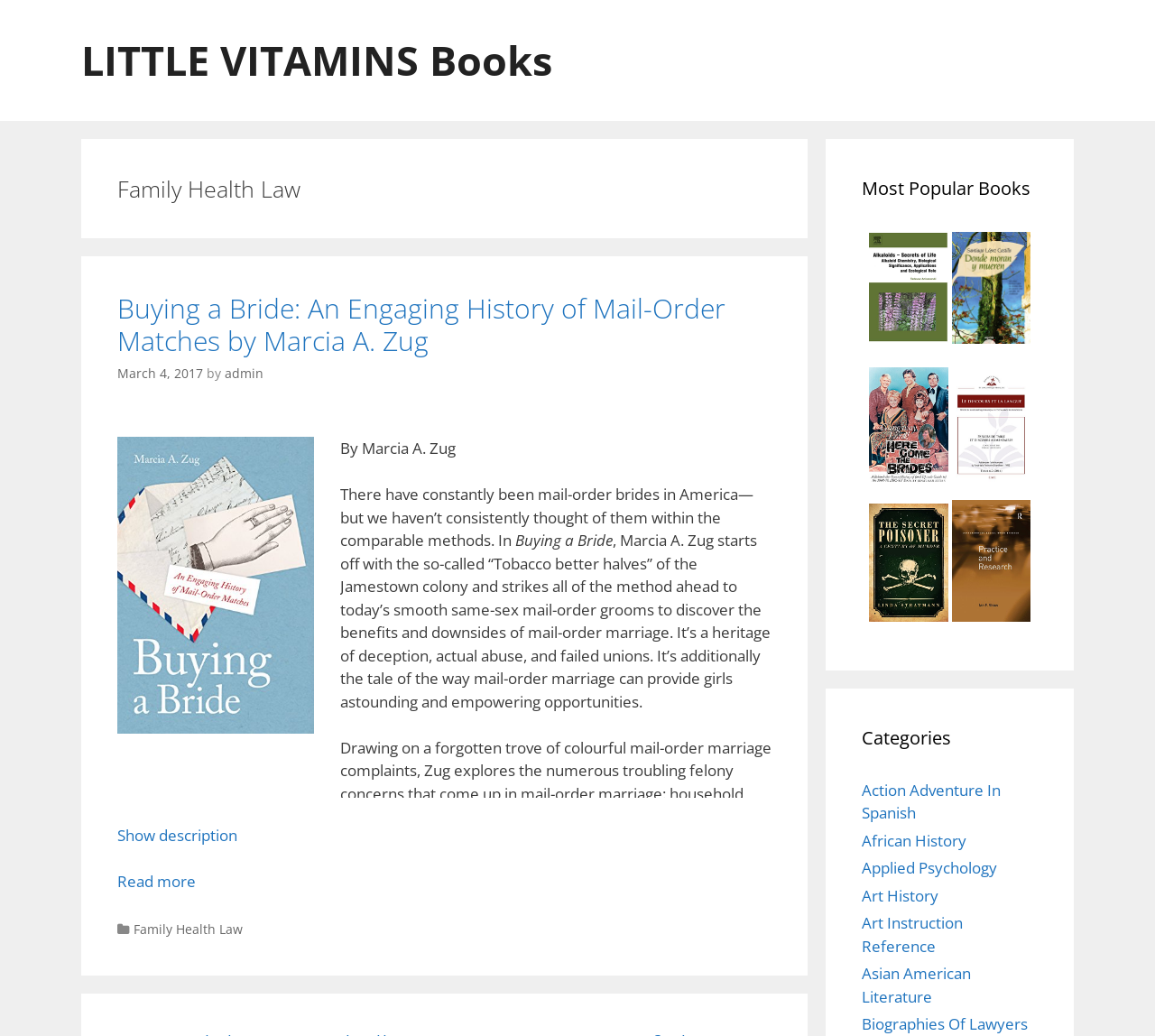Please specify the bounding box coordinates of the region to click in order to perform the following instruction: "View the 'Most Popular Books' section".

[0.746, 0.169, 0.898, 0.195]